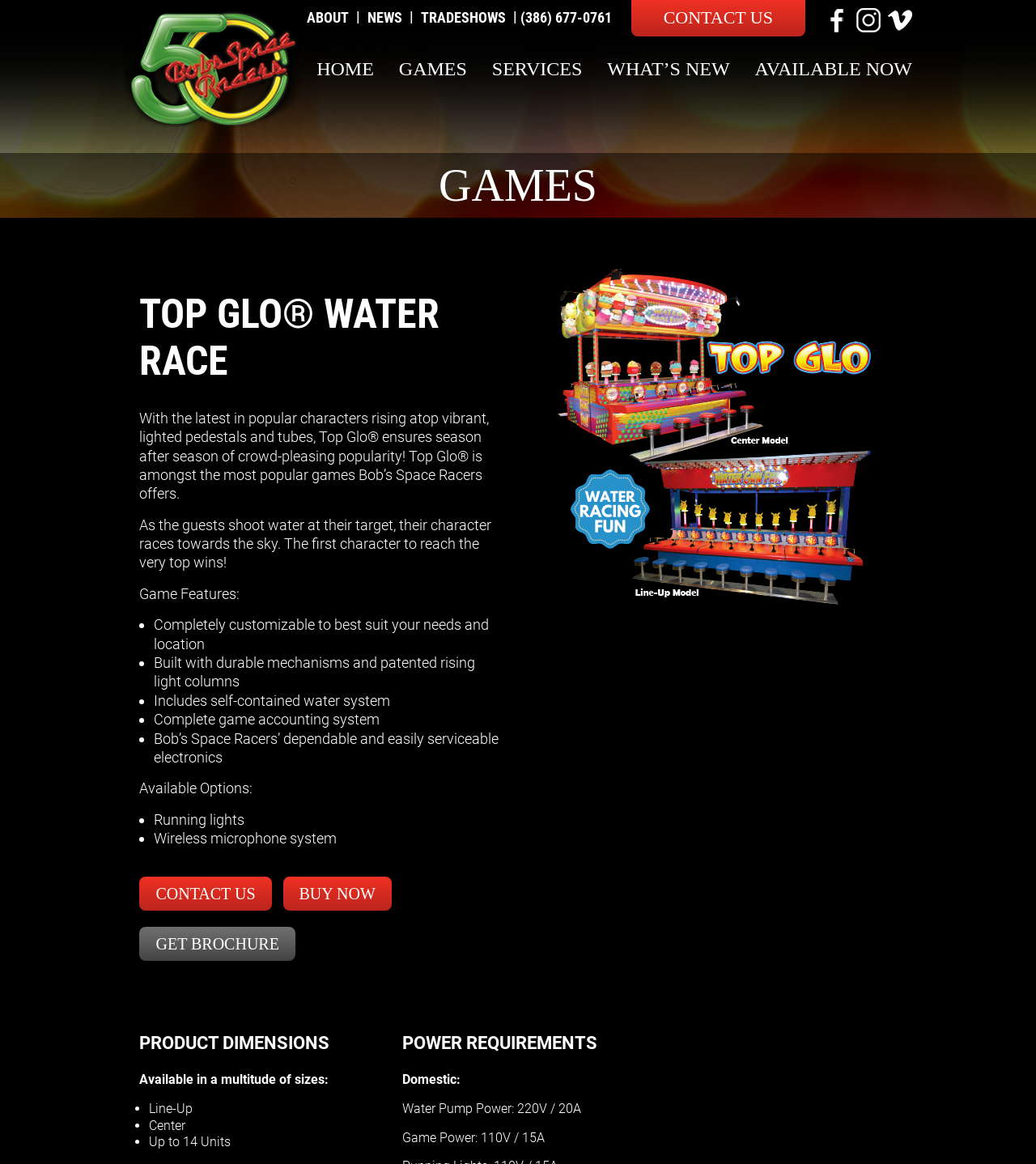Could you highlight the region that needs to be clicked to execute the instruction: "Click the BUY NOW link"?

[0.273, 0.753, 0.378, 0.782]